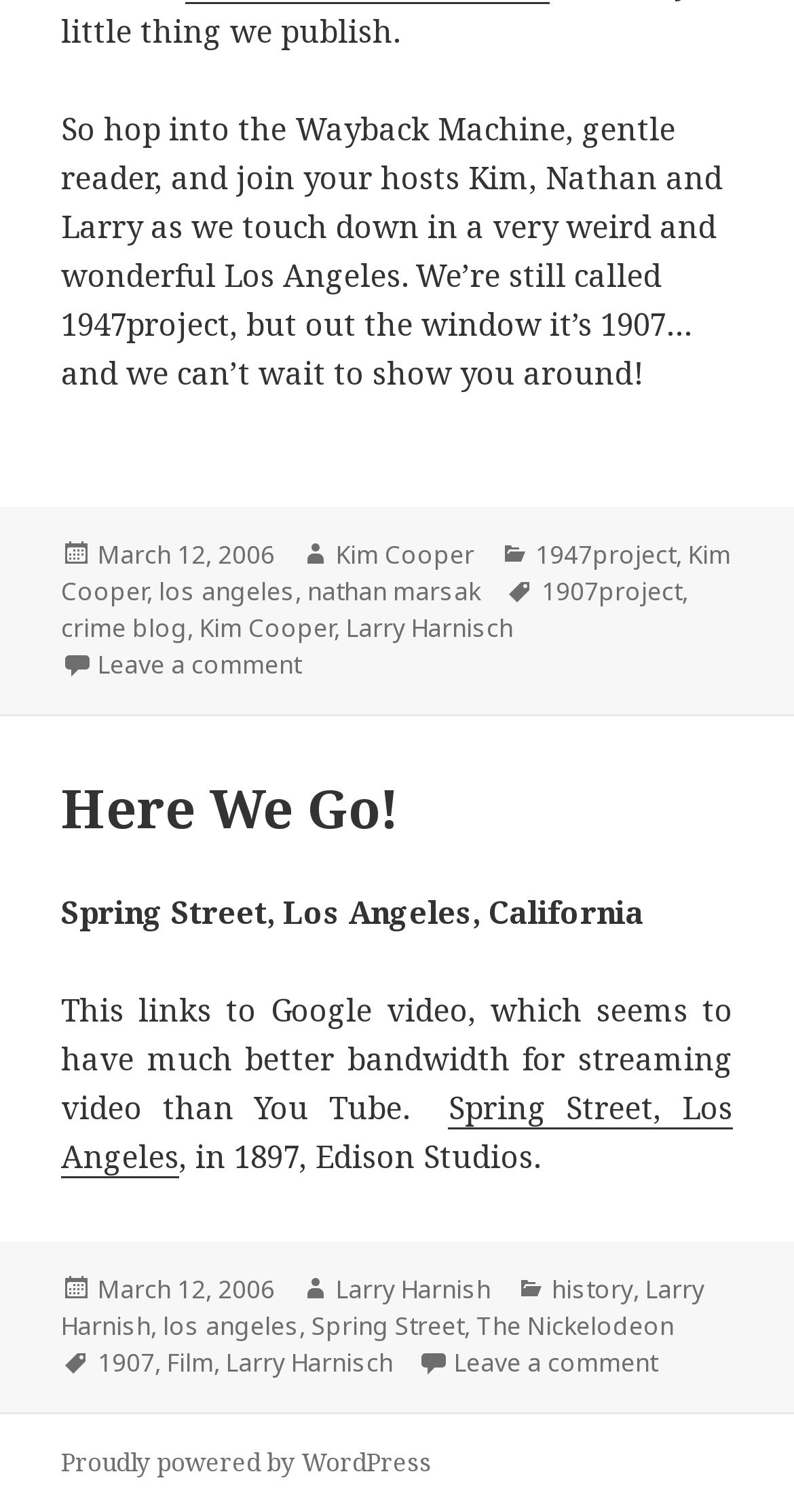What is the name of the street mentioned in the second post?
Based on the image, respond with a single word or phrase.

Spring Street